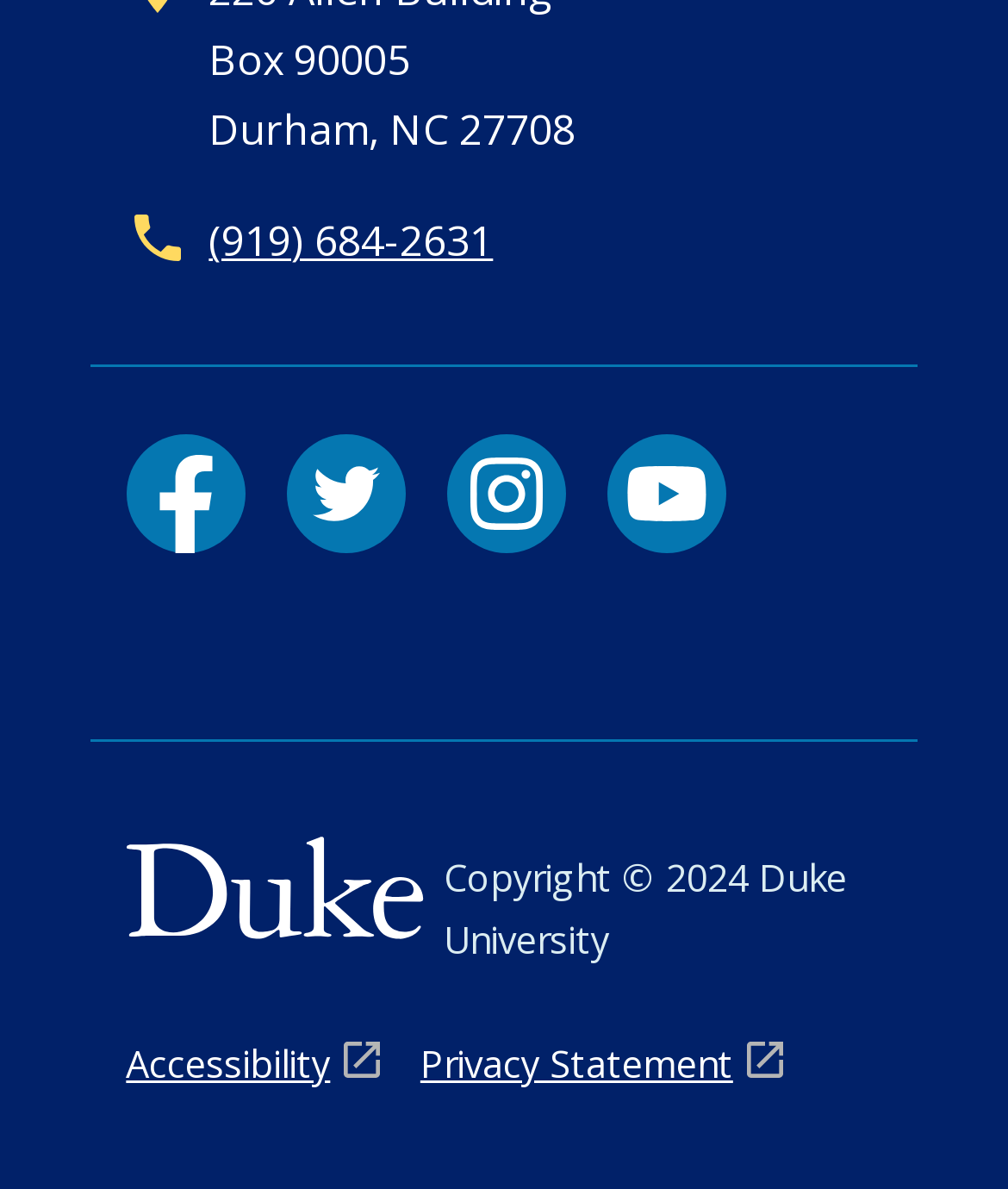Give a one-word or short-phrase answer to the following question: 
What is the year of the copyright?

2024